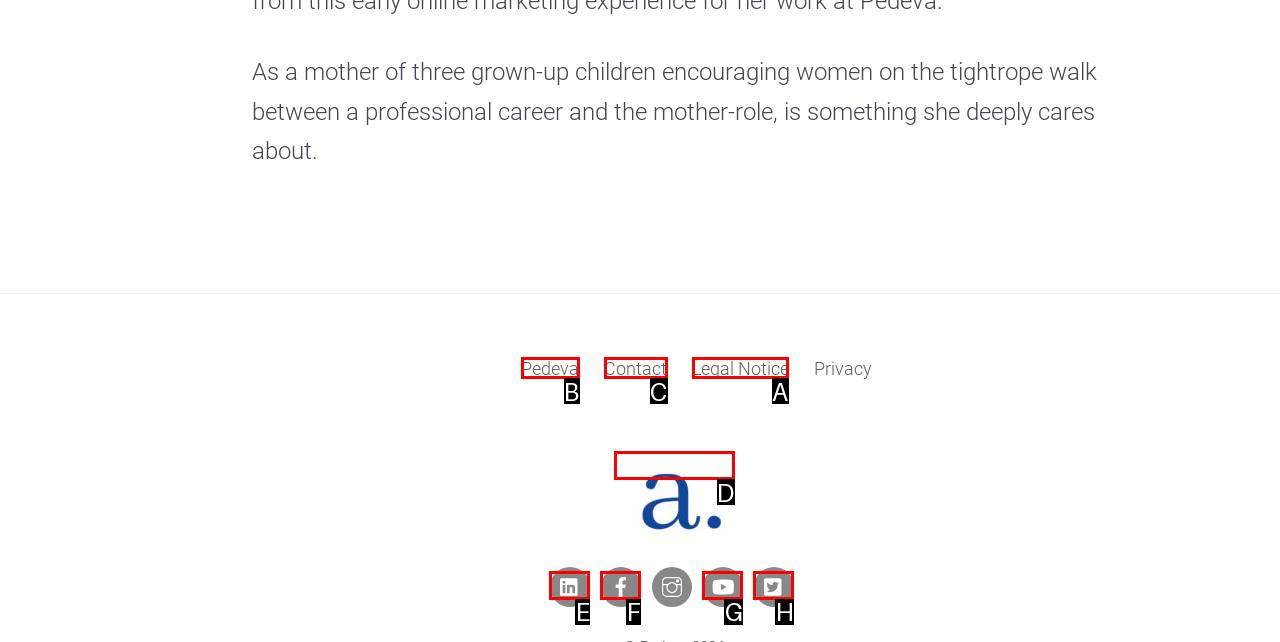Identify the letter of the option to click in order to Read Pedeva's legal notice. Answer with the letter directly.

A